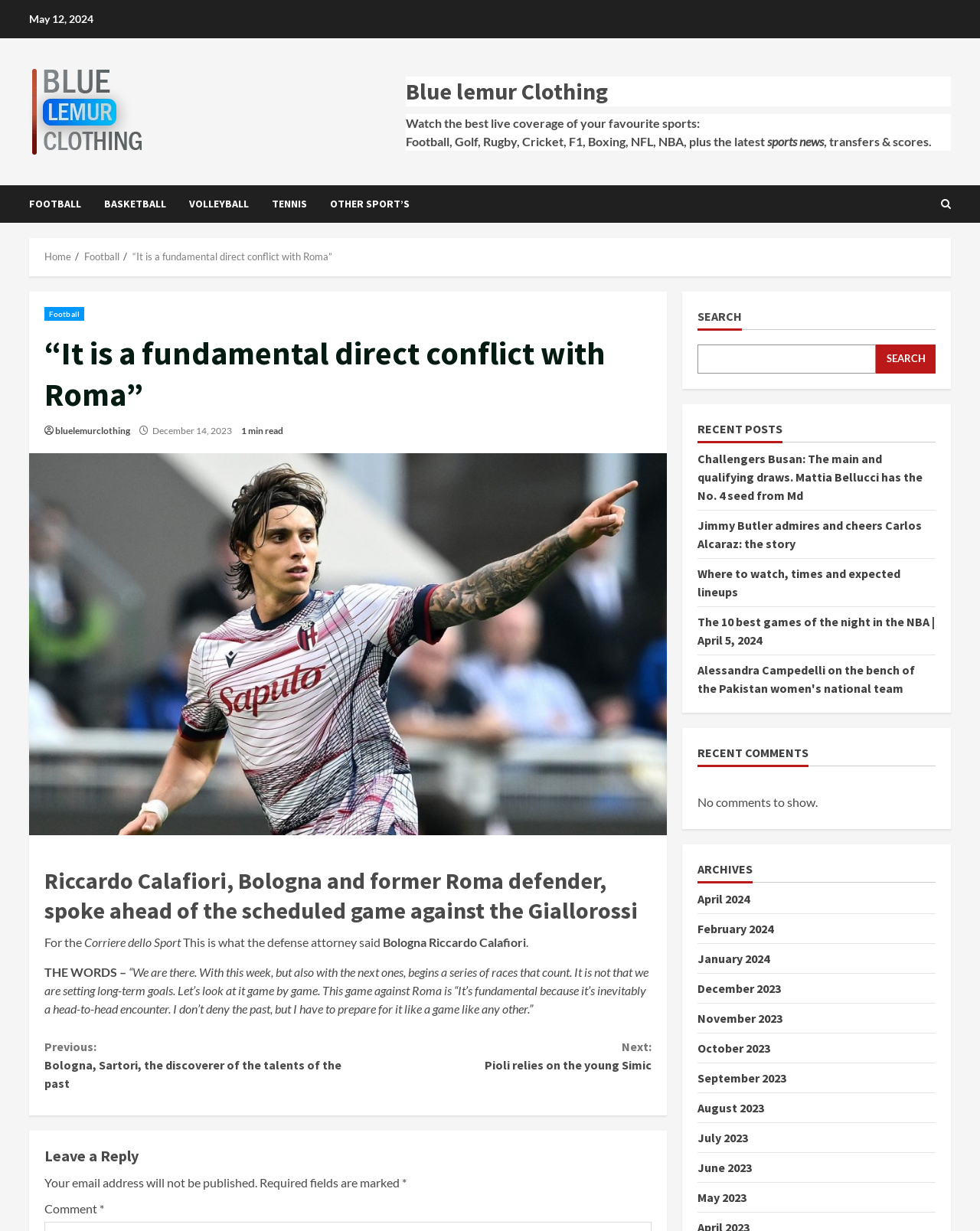Bounding box coordinates are to be given in the format (top-left x, top-left y, bottom-right x, bottom-right y). All values must be floating point numbers between 0 and 1. Provide the bounding box coordinate for the UI element described as: alt="Blue Lemur Clothing"

[0.03, 0.083, 0.147, 0.095]